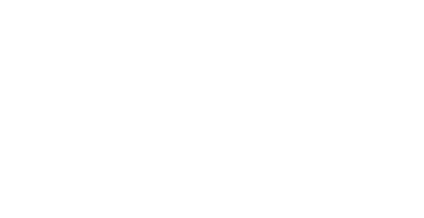What is the purpose of the visual component in the article?
Look at the image and respond with a one-word or short phrase answer.

To enhance appeal